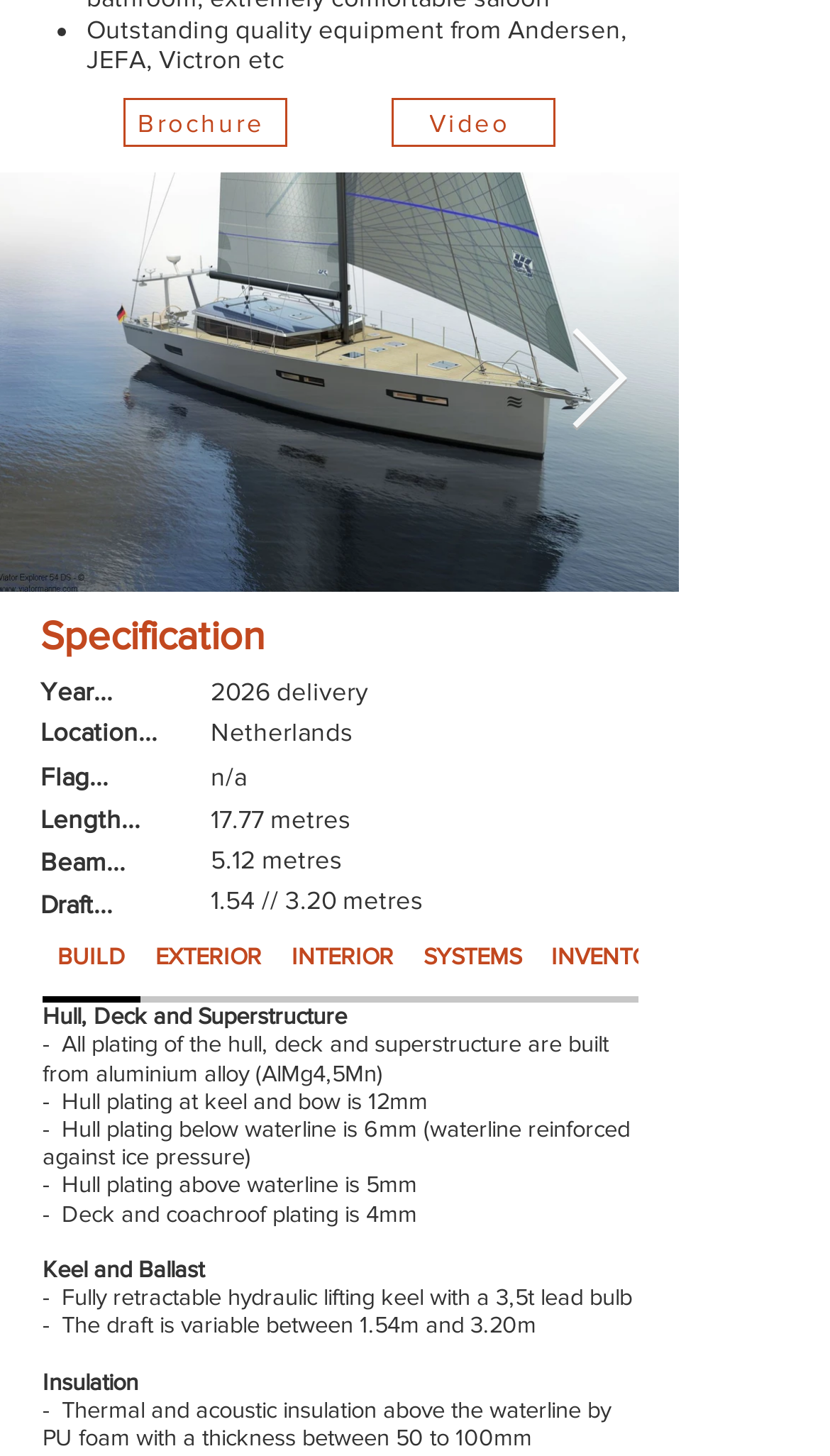What is the equipment brand mentioned?
Please answer the question with a detailed response using the information from the screenshot.

The webpage mentions 'Outstanding quality equipment from Andersen, JEFA, Victron etc' in the StaticText element, indicating that these are the equipment brands mentioned.